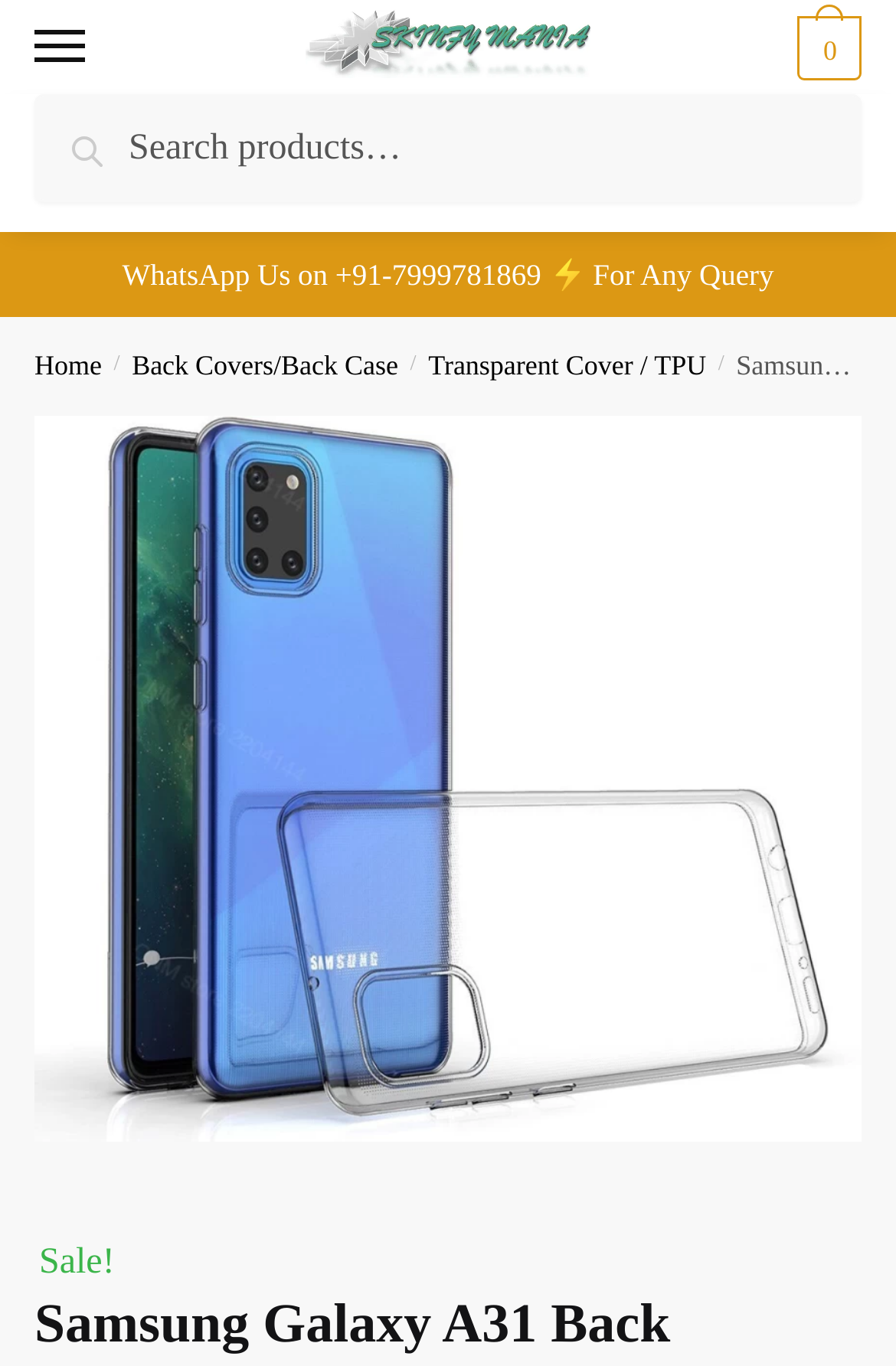Find the bounding box coordinates for the element described here: "Search".

[0.038, 0.069, 0.167, 0.11]